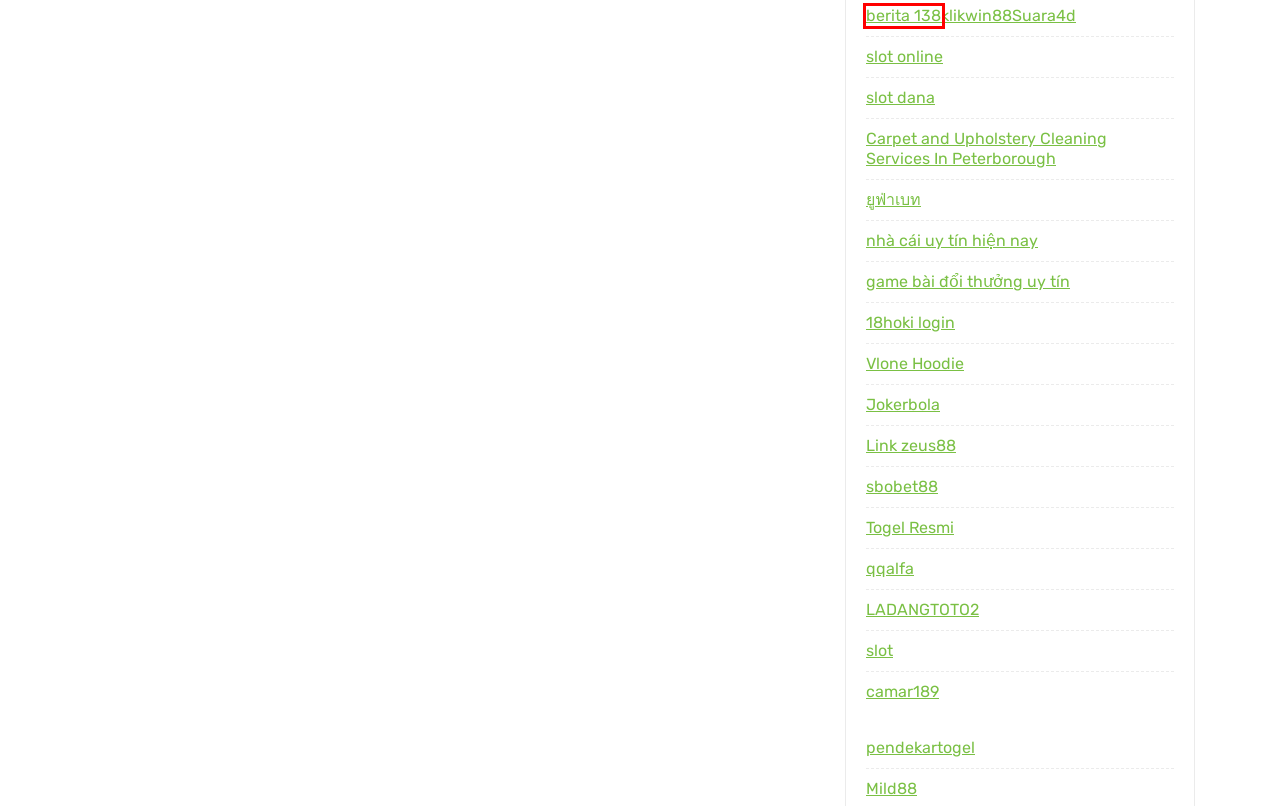Analyze the screenshot of a webpage that features a red rectangle bounding box. Pick the webpage description that best matches the new webpage you would see after clicking on the element within the red bounding box. Here are the candidates:
A. Vlone Hoodie | Vlone Store – VloneStore.co
B. Link THOR89 - Sensasi Kemenangan Slot Gacor Hari Ini Winrate 97%
C. BERITA138 : Situs Terpercaya dengan Keamanan dan Kenyamanan Terjamin
D. PENDEKARTOGEL Situs slot online terpercaya server pay4d
E. UFABET เว็บคาสิโนอันเว็บตรง FAFA123 รวมเกมเดิมพันครบวงจร
F. Pedetogel: Agen Toto Macau Resmi Keluaran & Live Result
G. API5000: Daftar Slot88 Situs Judi Slot Online & Link Slot Gacor Hari Ini
H. Carpet Cleaning Services In Peterborough | Upholstery Cleaning

C